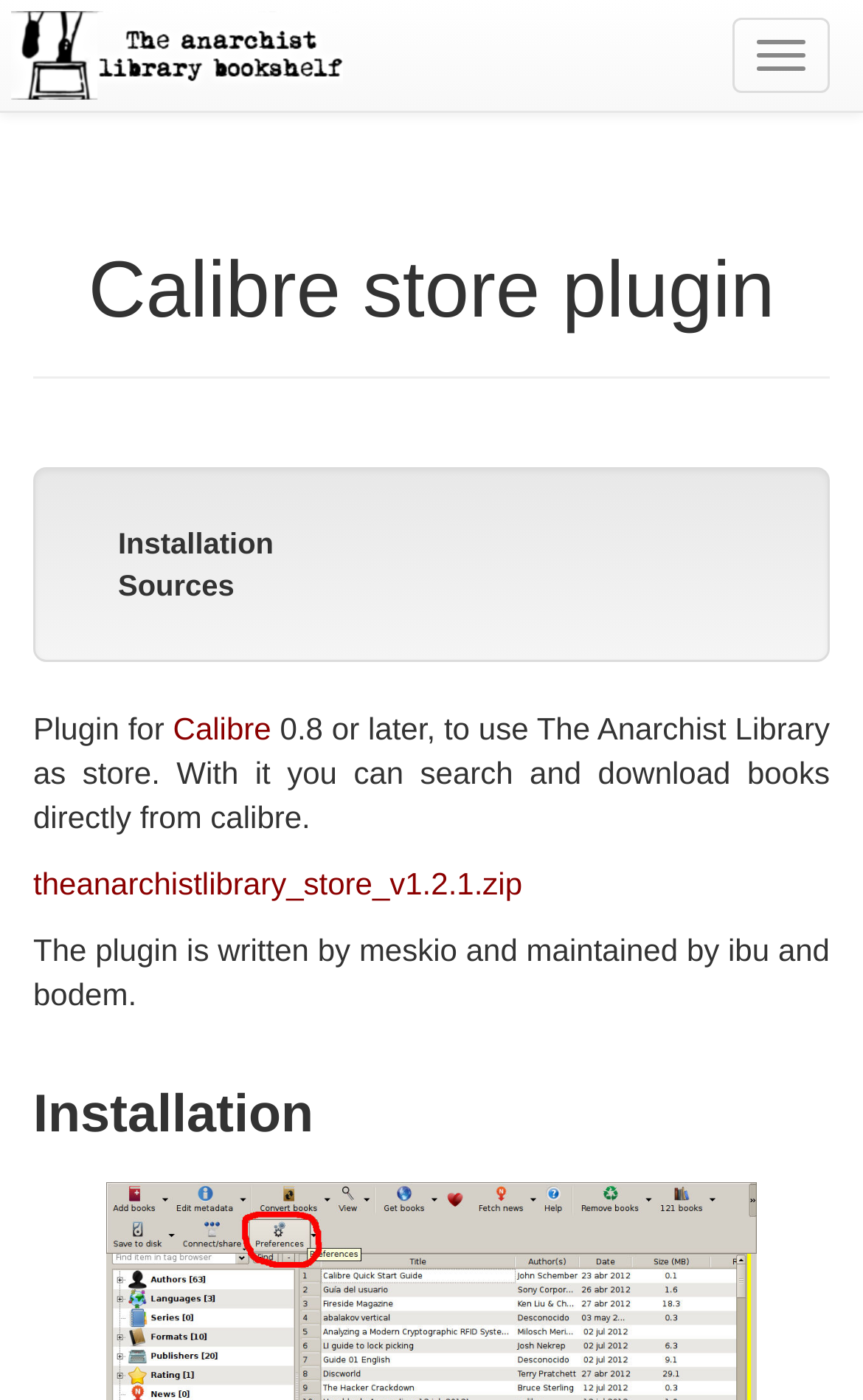Give a one-word or one-phrase response to the question:
Who maintains the plugin?

ibu and bodem